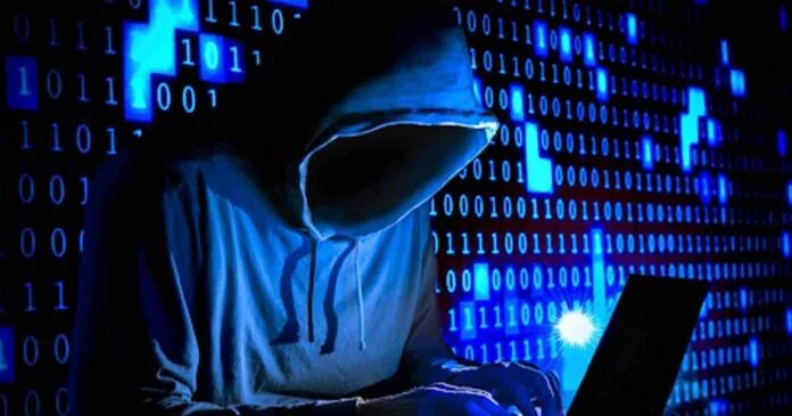Why is the figure's face obscured?
Give a detailed response to the question by analyzing the screenshot.

The figure's face is obscured, adding an element of mystery, which reinforces the notion of anonymity often associated with cybercriminals, suggesting that the figure may be involved in illicit cyber activities.